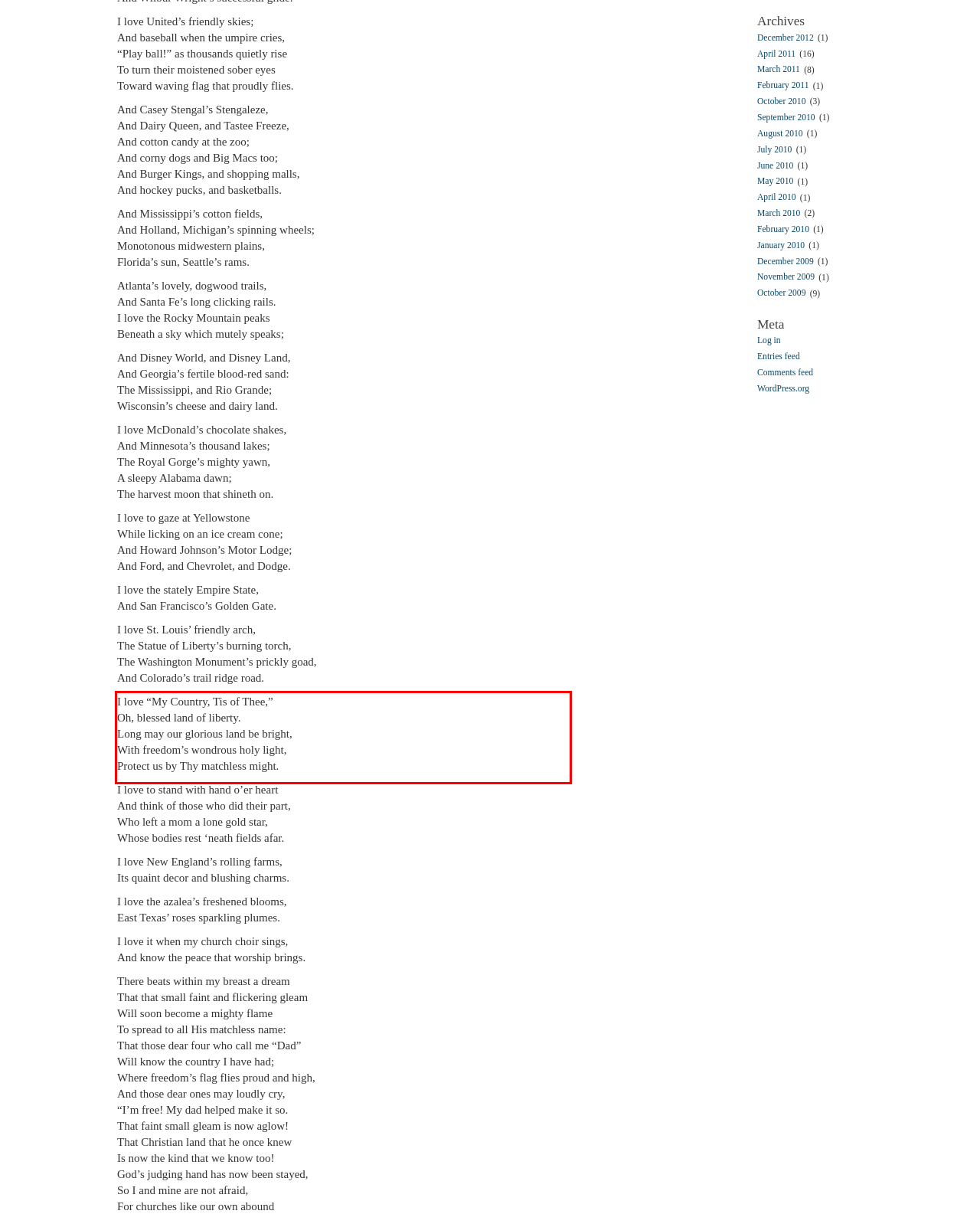Please recognize and transcribe the text located inside the red bounding box in the webpage image.

I love “My Country, Tis of Thee,” Oh, blessed land of liberty. Long may our glorious land be bright, With freedom’s wondrous holy light, Protect us by Thy matchless might.